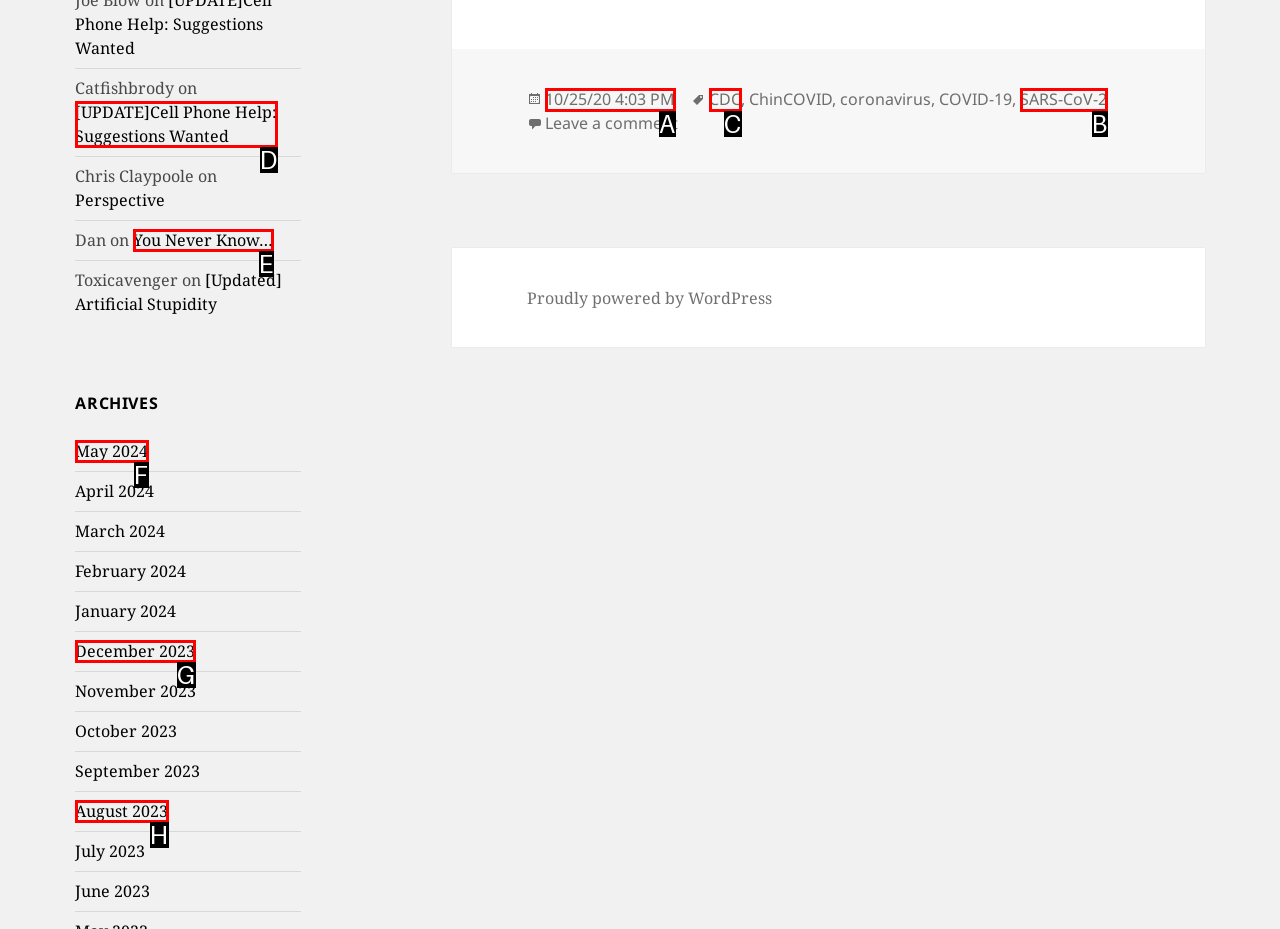Tell me the letter of the correct UI element to click for this instruction: Read the post tagged with 'CDC'. Answer with the letter only.

C